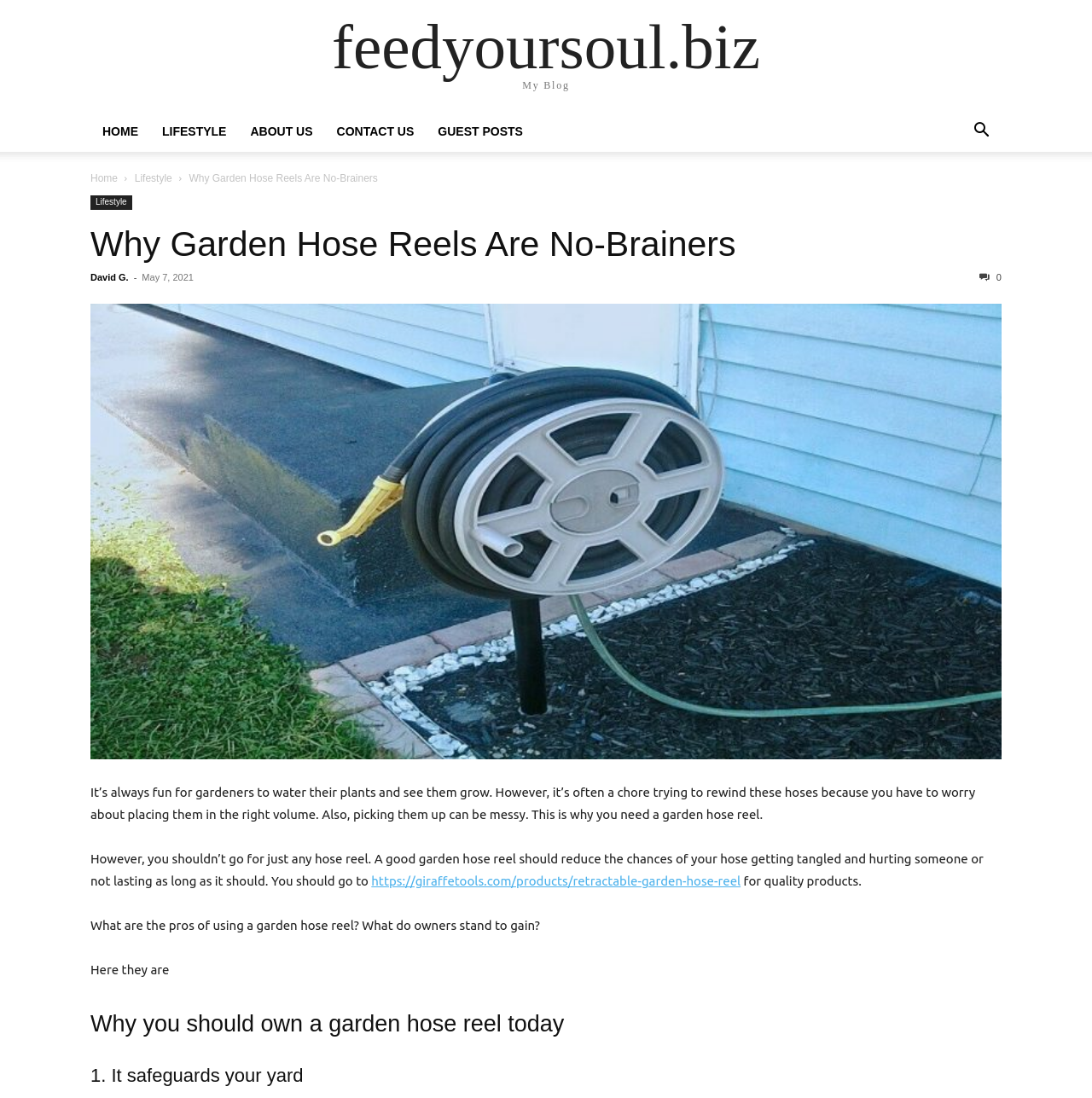How many benefits of using a garden hose reel are mentioned?
Please look at the screenshot and answer in one word or a short phrase.

At least one